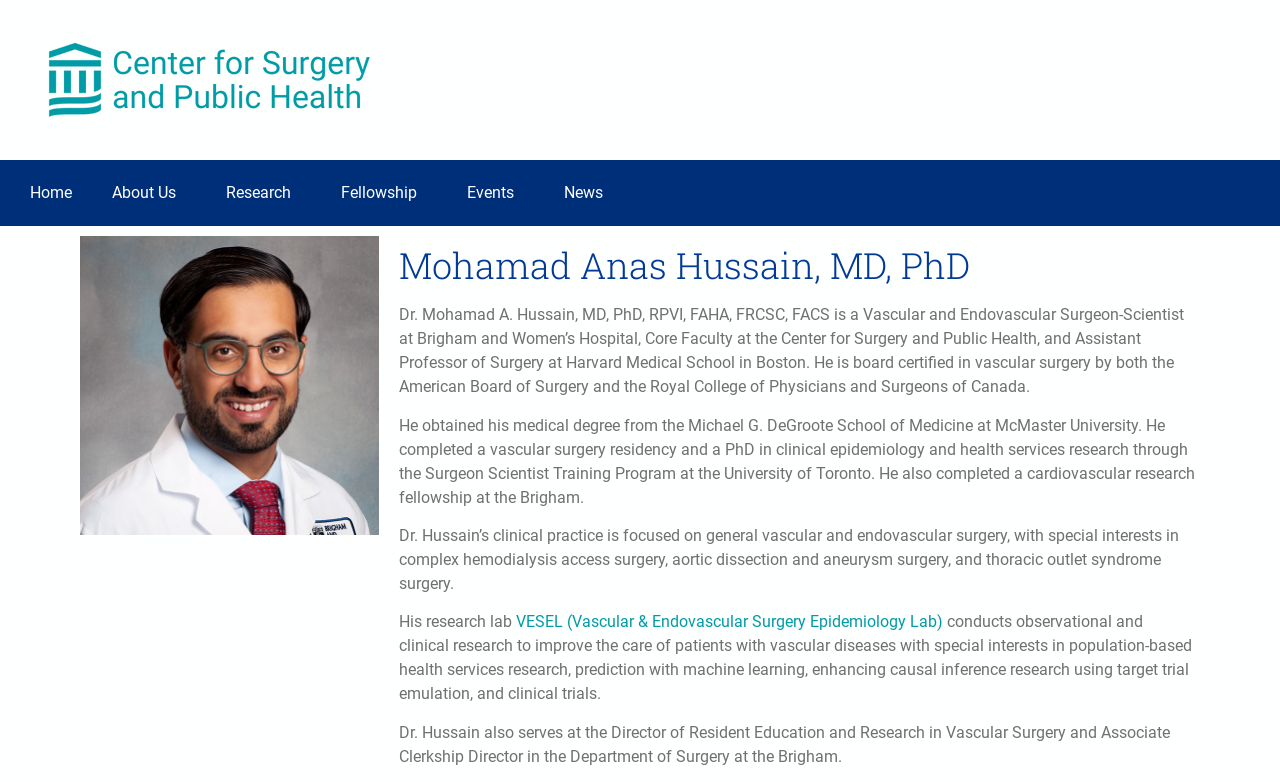Locate the bounding box coordinates of the UI element described by: "INFORMATION". The bounding box coordinates should consist of four float numbers between 0 and 1, i.e., [left, top, right, bottom].

None